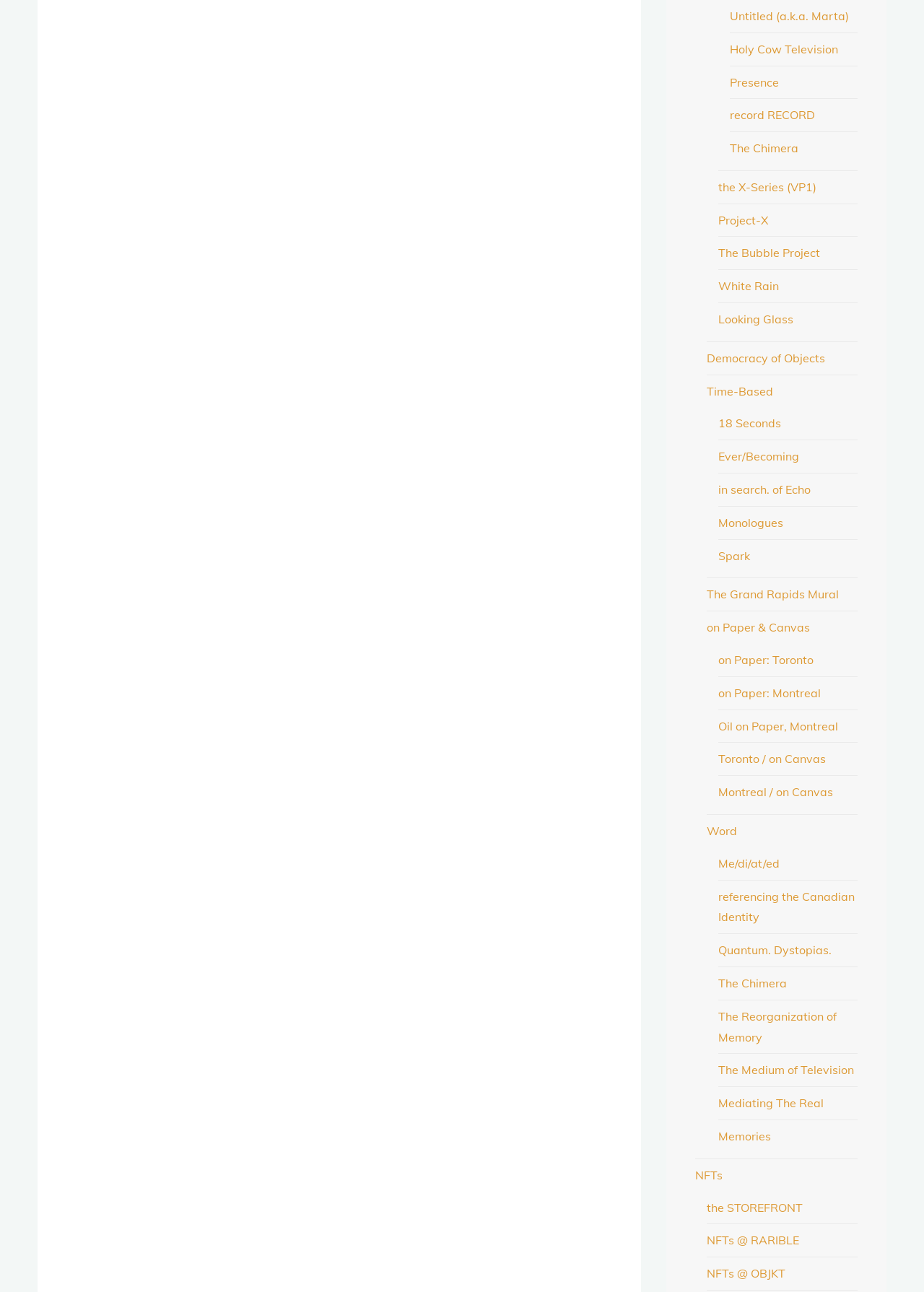Use a single word or phrase to answer this question: 
What is the last link on the webpage?

NFTs @ OBJKT